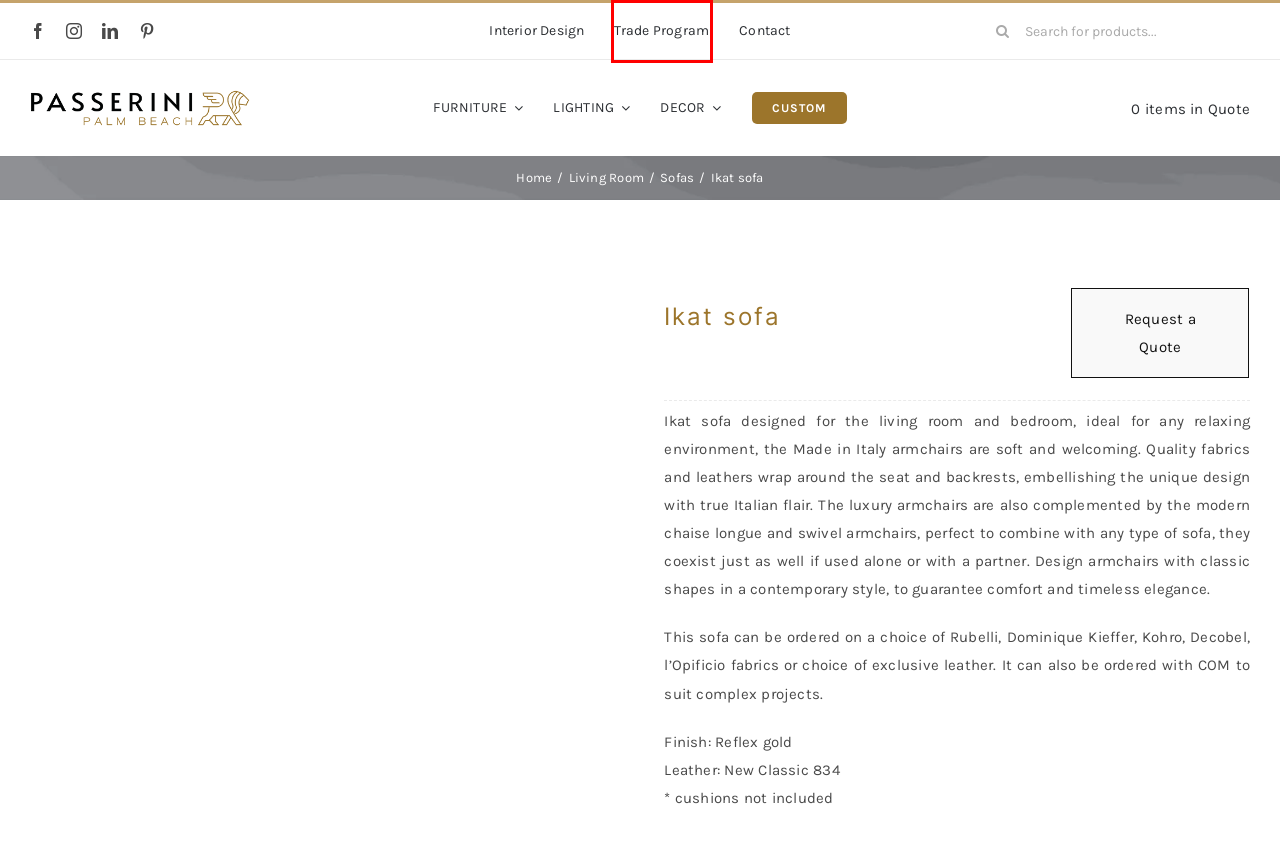You have a screenshot of a webpage with a red bounding box around an element. Select the webpage description that best matches the new webpage after clicking the element within the red bounding box. Here are the descriptions:
A. Custom | Passerini
B. High End Furniture | Passerini
C. Interior Designer | Passerini Design
D. Luxury Sofas | Passerini
E. High End Lighting | Passerini
F. Passerini | Luxury Furniture Online Store | Made in Italy
G. High End Decor | Passerini
H. Trade Program | Passerini

H